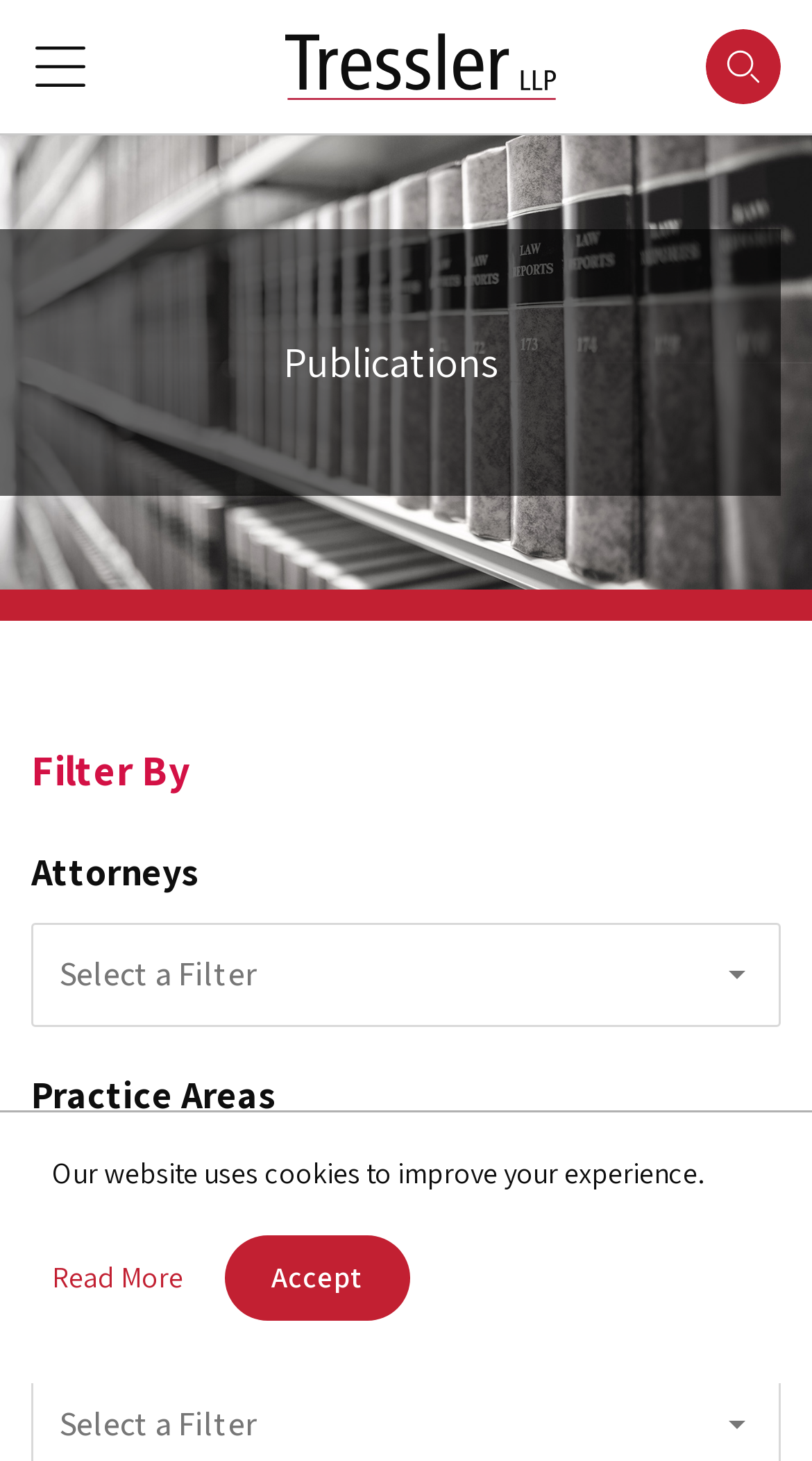Show the bounding box coordinates for the HTML element as described: "parent_node: Submit".

[0.869, 0.02, 0.962, 0.071]